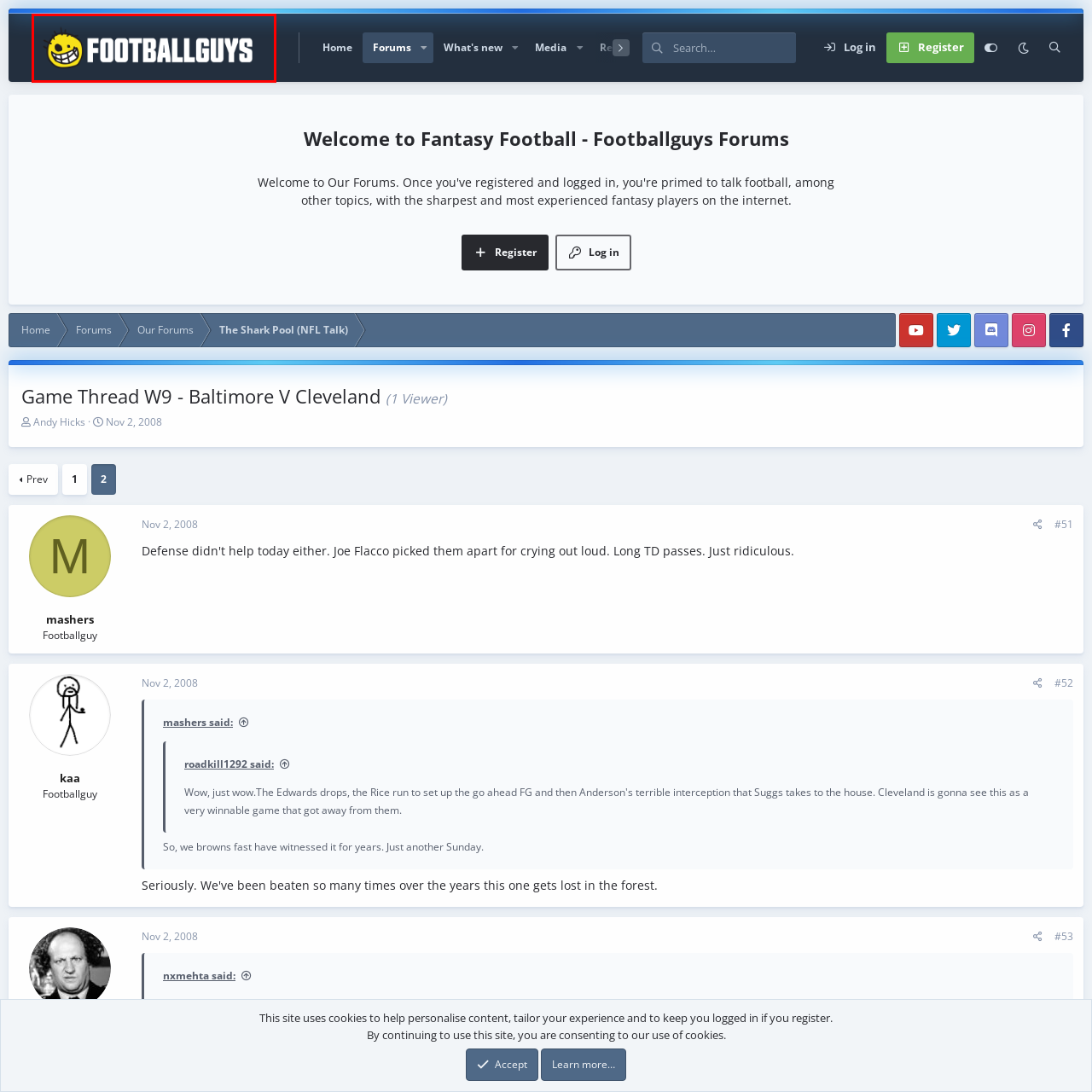View the image inside the red-bordered box and answer the given question using a single word or phrase:
What is the color of the text 'FOOTBALLGUYS'?

white